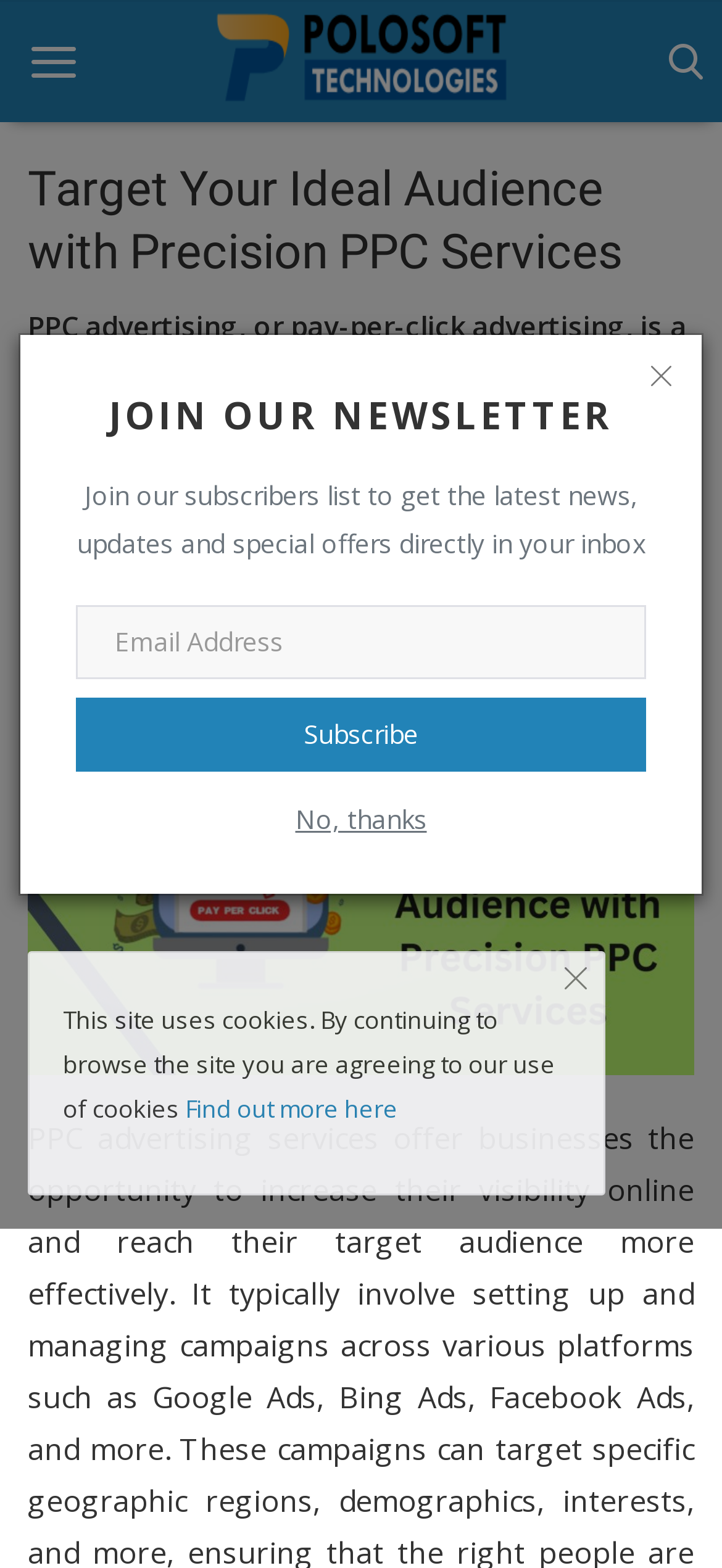Please find the bounding box coordinates of the element that needs to be clicked to perform the following instruction: "Add to Reading List". The bounding box coordinates should be four float numbers between 0 and 1, represented as [left, top, right, bottom].

[0.038, 0.393, 0.359, 0.428]